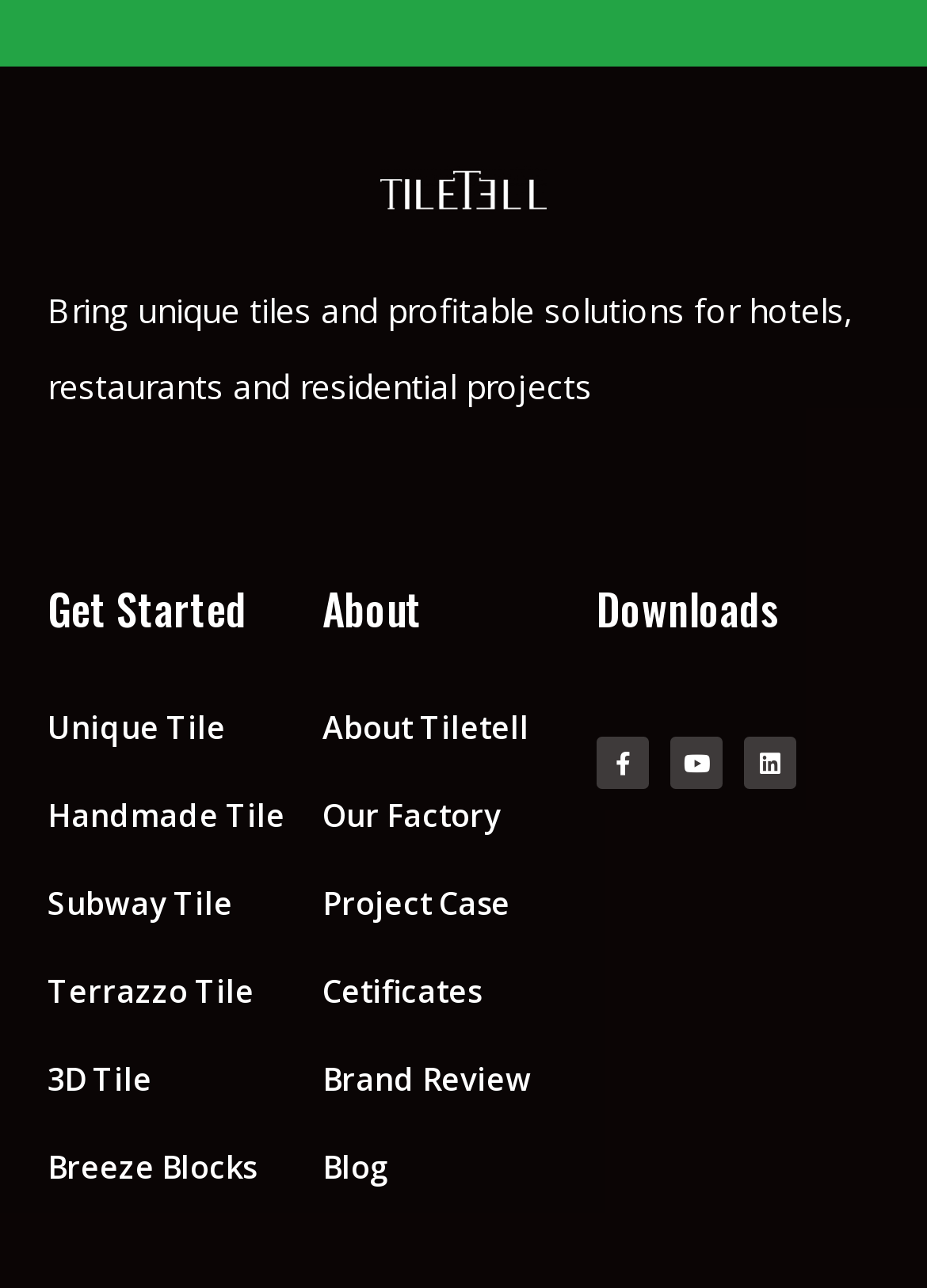Could you specify the bounding box coordinates for the clickable section to complete the following instruction: "Download resources"?

[0.644, 0.448, 0.94, 0.498]